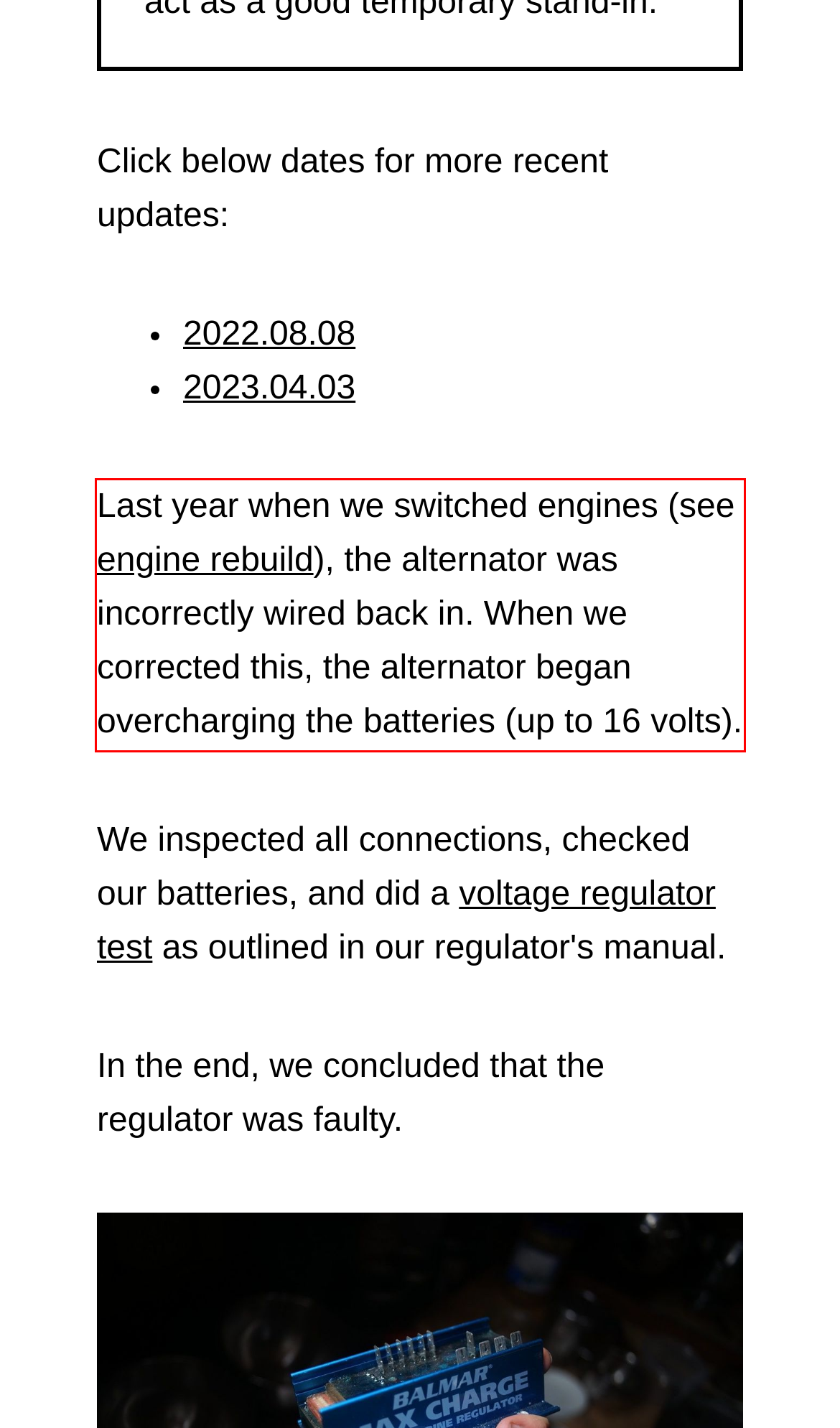You are provided with a screenshot of a webpage that includes a red bounding box. Extract and generate the text content found within the red bounding box.

Last year when we switched engines (see engine rebuild), the alternator was incorrectly wired back in. When we corrected this, the alternator began overcharging the batteries (up to 16 volts).